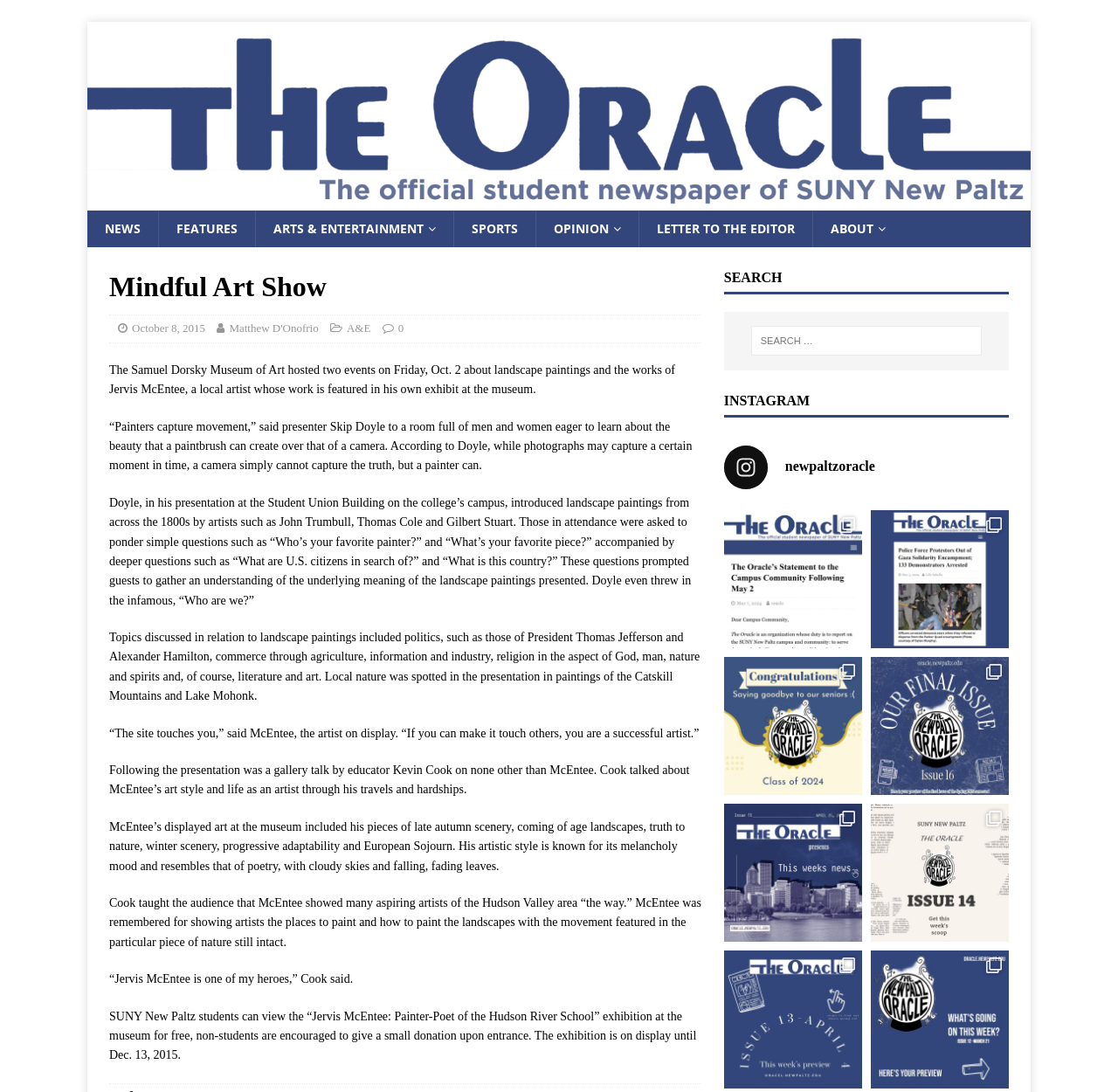Identify the bounding box for the UI element specified in this description: "About". The coordinates must be four float numbers between 0 and 1, formatted as [left, top, right, bottom].

[0.727, 0.193, 0.808, 0.227]